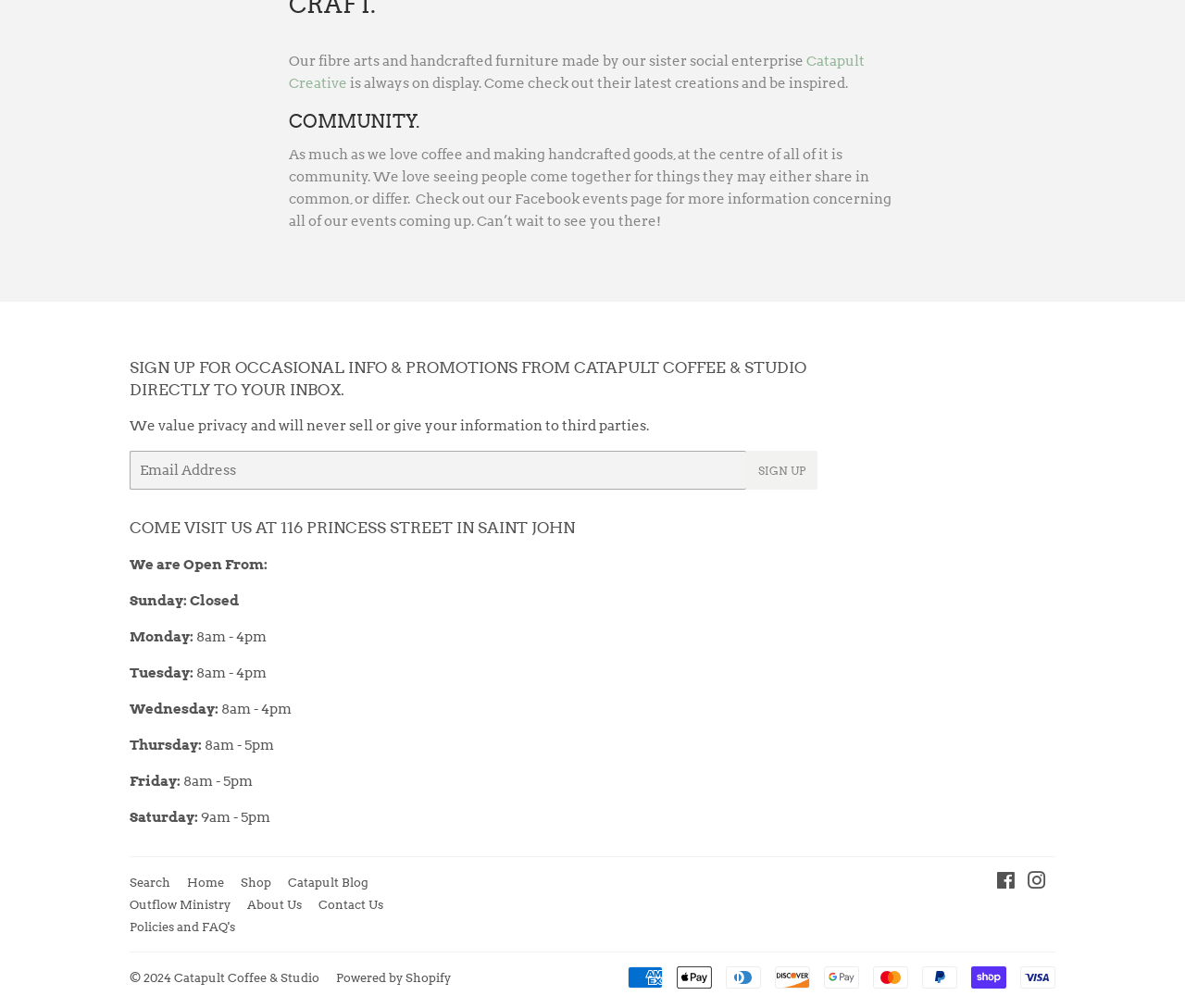Locate the coordinates of the bounding box for the clickable region that fulfills this instruction: "Sign up for occasional info and promotions".

[0.109, 0.448, 0.689, 0.486]